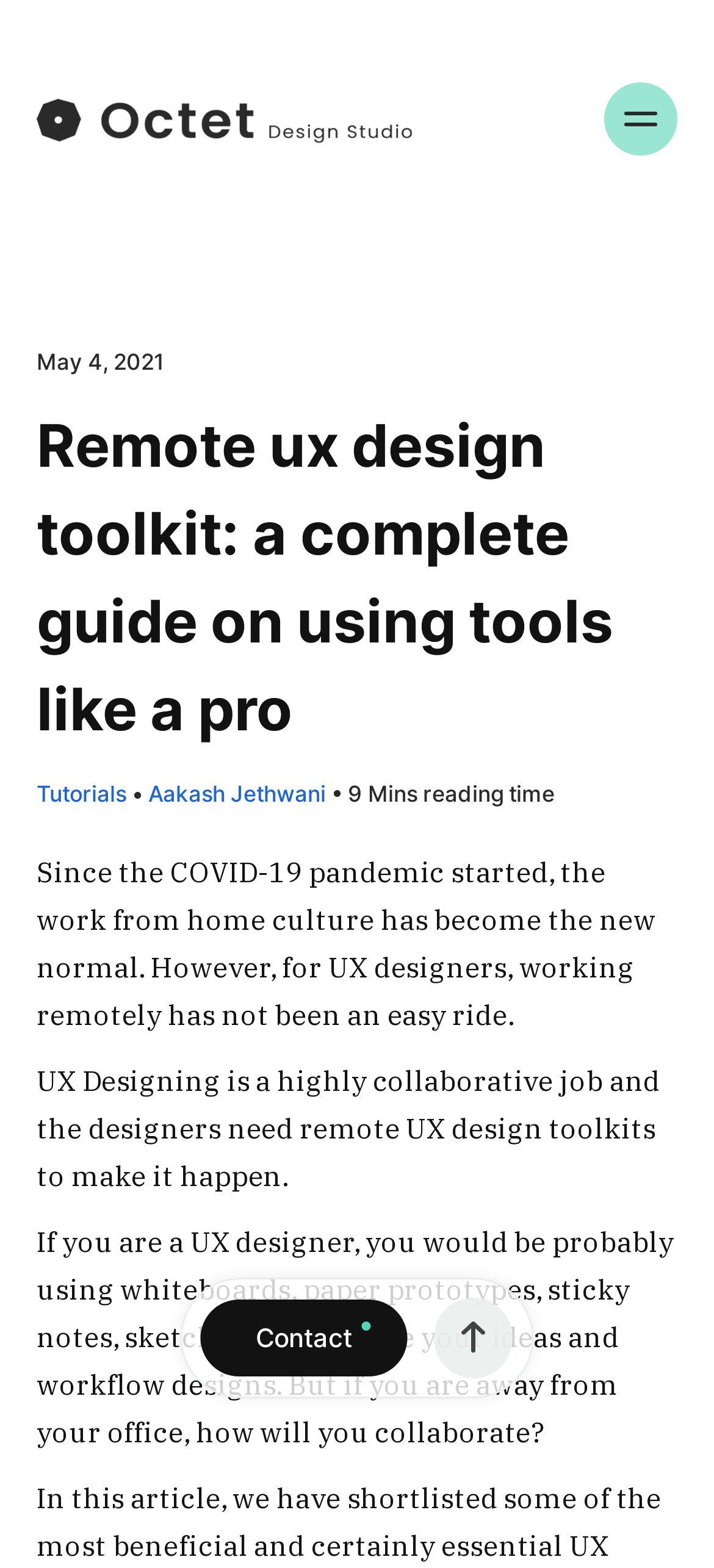Give a full account of the webpage's elements and their arrangement.

The webpage is about remote UX design toolkits, specifically designed to help UX designers collaborate remotely and speed up their workflow while working from home. 

At the top right corner, there is a link to "Contact" and a button with an image. On the top left corner, there is a link to "Octet Design Studio- UI UX Design Agency in India" with an accompanying image. 

Below the top section, there is a button to "Open Navigation Menu" at the top right corner. On the top left corner, there is a date "May 4, 2021" and a heading that reads "Remote ux design toolkit: a complete guide on using tools like a pro". 

Underneath the heading, there are three links: "Tutorials", "Aakash Jethwani", and a separator in between. Following this, there is a text that reads "Mins reading time". 

The main content of the webpage starts with a paragraph that discusses the challenges of UX designers working remotely since the COVID-19 pandemic. The text explains that UX designing is a highly collaborative job and requires remote UX design toolkits to facilitate collaboration. 

The next two paragraphs elaborate on the difficulties of sharing ideas and workflow designs while working remotely, and how traditional methods like whiteboards, paper prototypes, and sticky notes are not effective in this scenario.